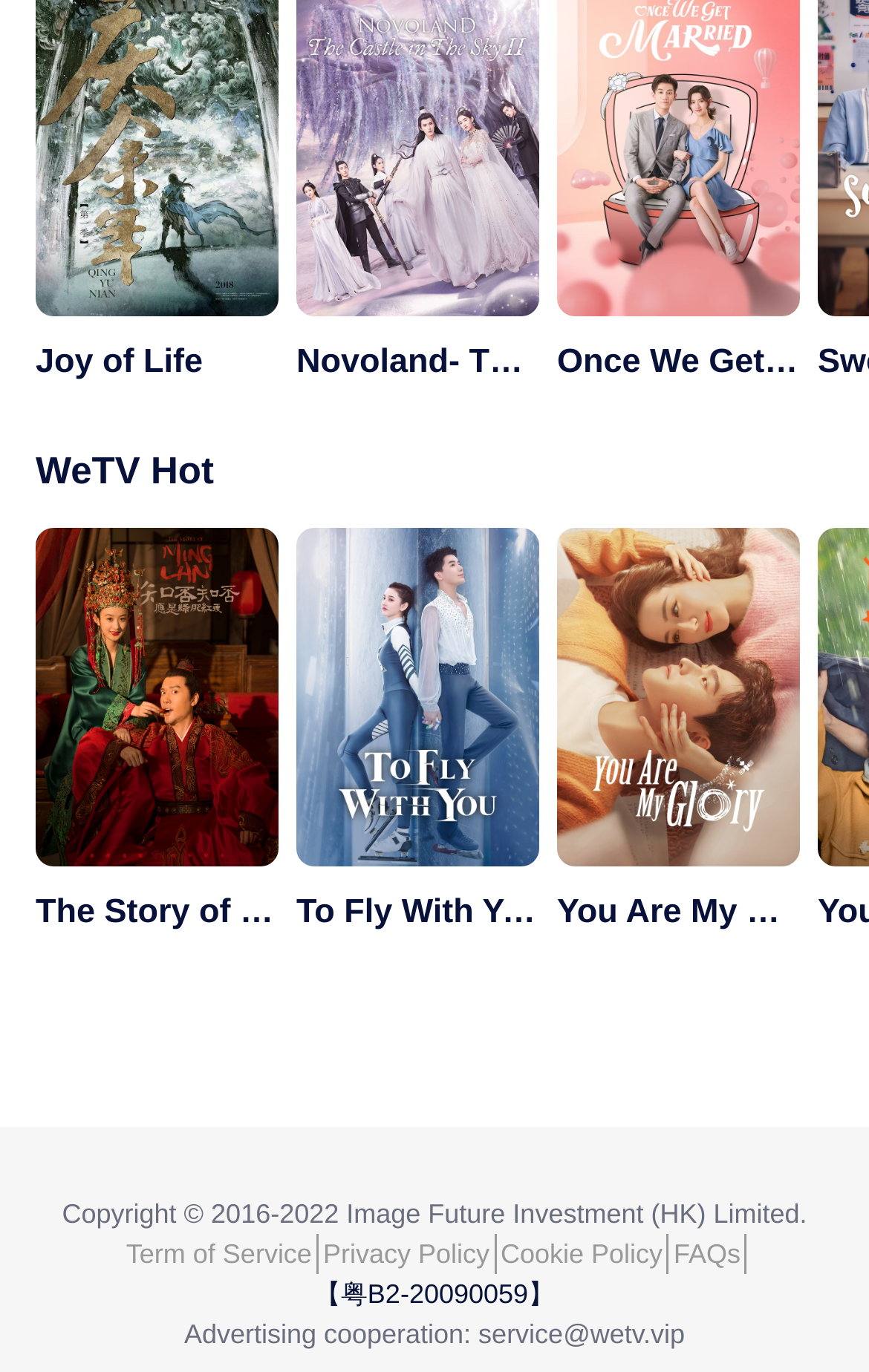Locate the bounding box coordinates for the element described below: "You Are My Glory". The coordinates must be four float values between 0 and 1, formatted as [left, top, right, bottom].

[0.641, 0.385, 0.921, 0.684]